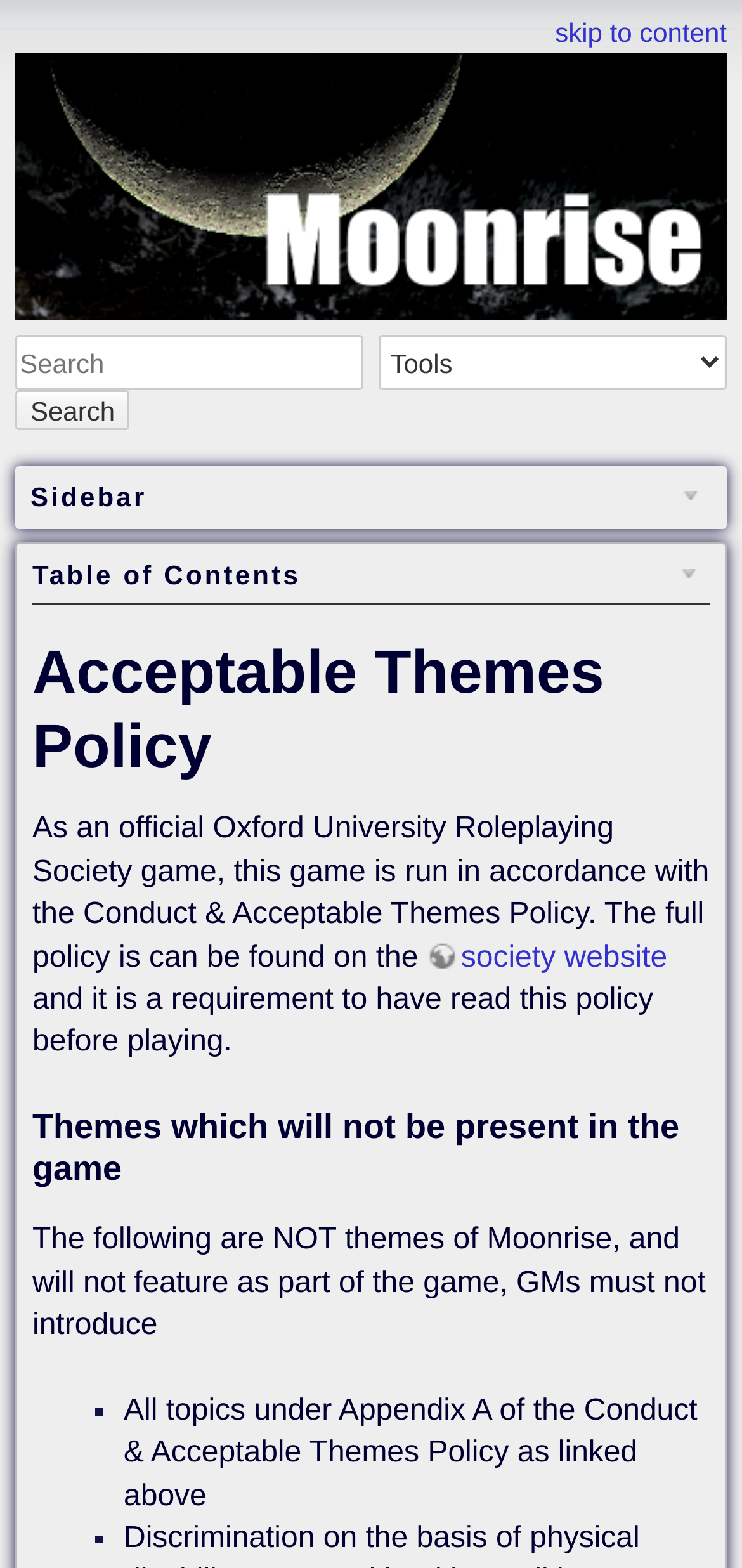What is required to play the game?
Could you please answer the question thoroughly and with as much detail as possible?

According to the webpage, it is a requirement to have read the Conduct & Acceptable Themes Policy before playing the game.